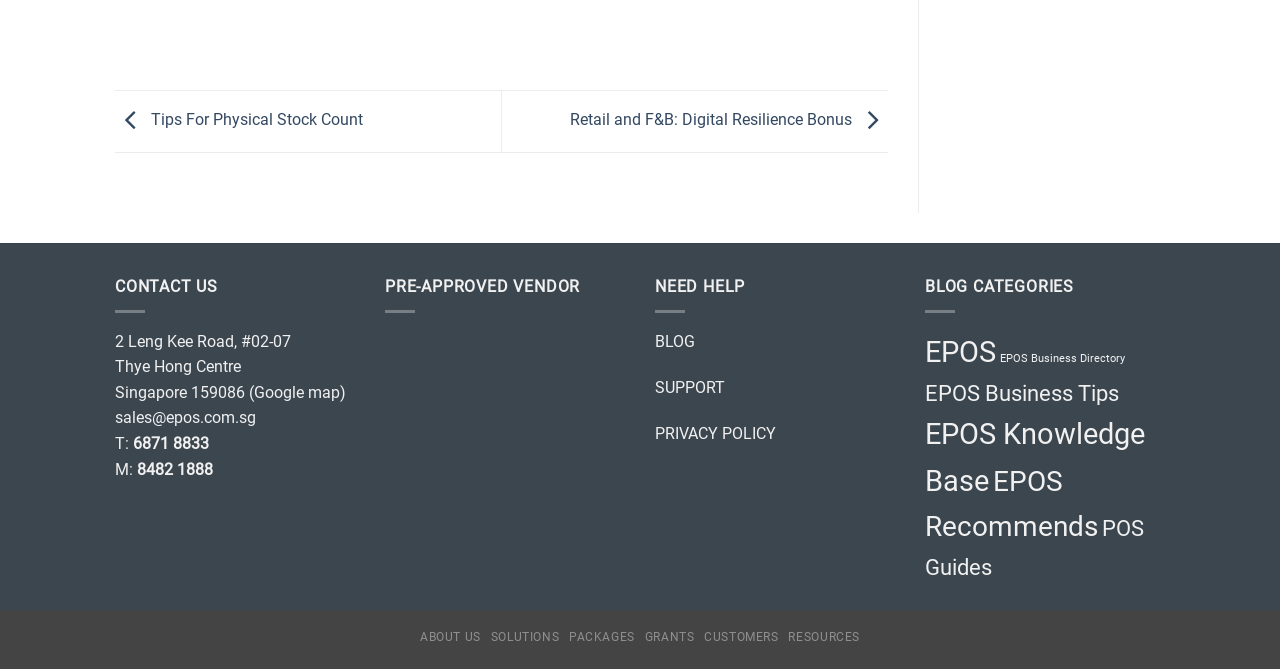What is the phone number for sales?
Examine the image and provide an in-depth answer to the question.

I looked for the static text element that says 'T:' and found the corresponding link element next to it, which contains the phone number '6871 8833'.